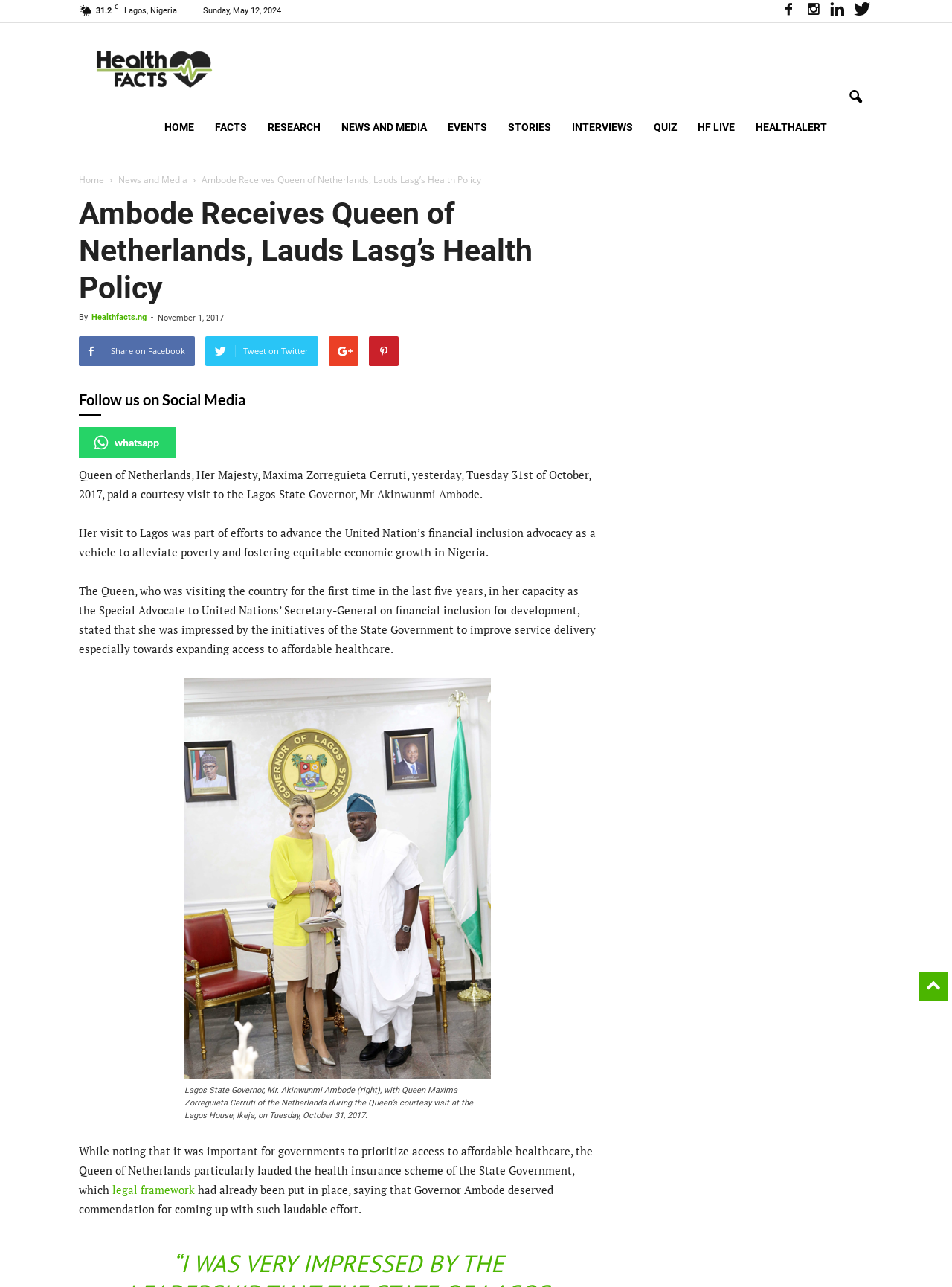Respond to the question with just a single word or phrase: 
What is the name of the health insurance scheme lauded by the Queen of Netherlands?

Not specified